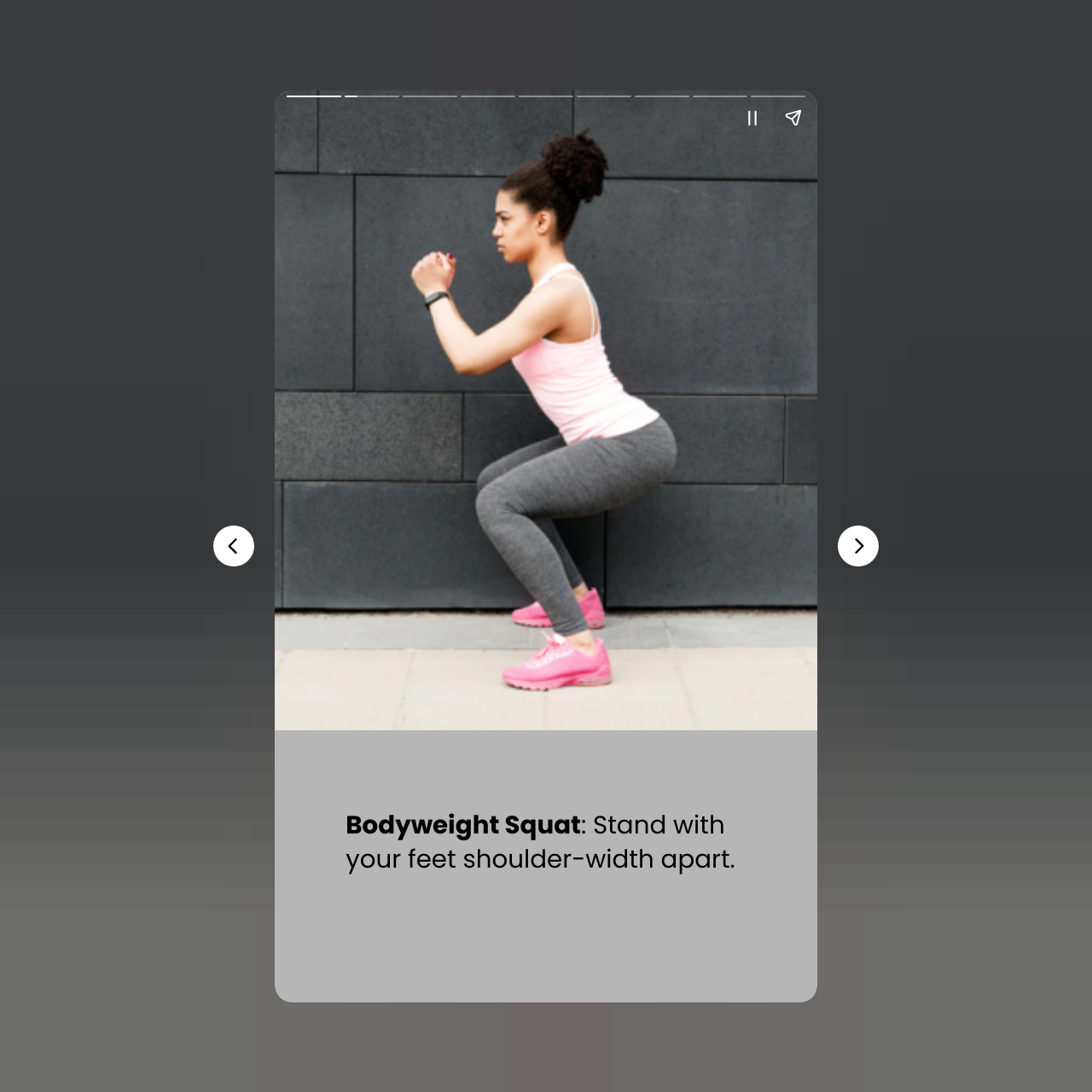Provide the bounding box coordinates of the HTML element this sentence describes: "aria-label="Next page"". The bounding box coordinates consist of four float numbers between 0 and 1, i.e., [left, top, right, bottom].

[0.767, 0.481, 0.805, 0.519]